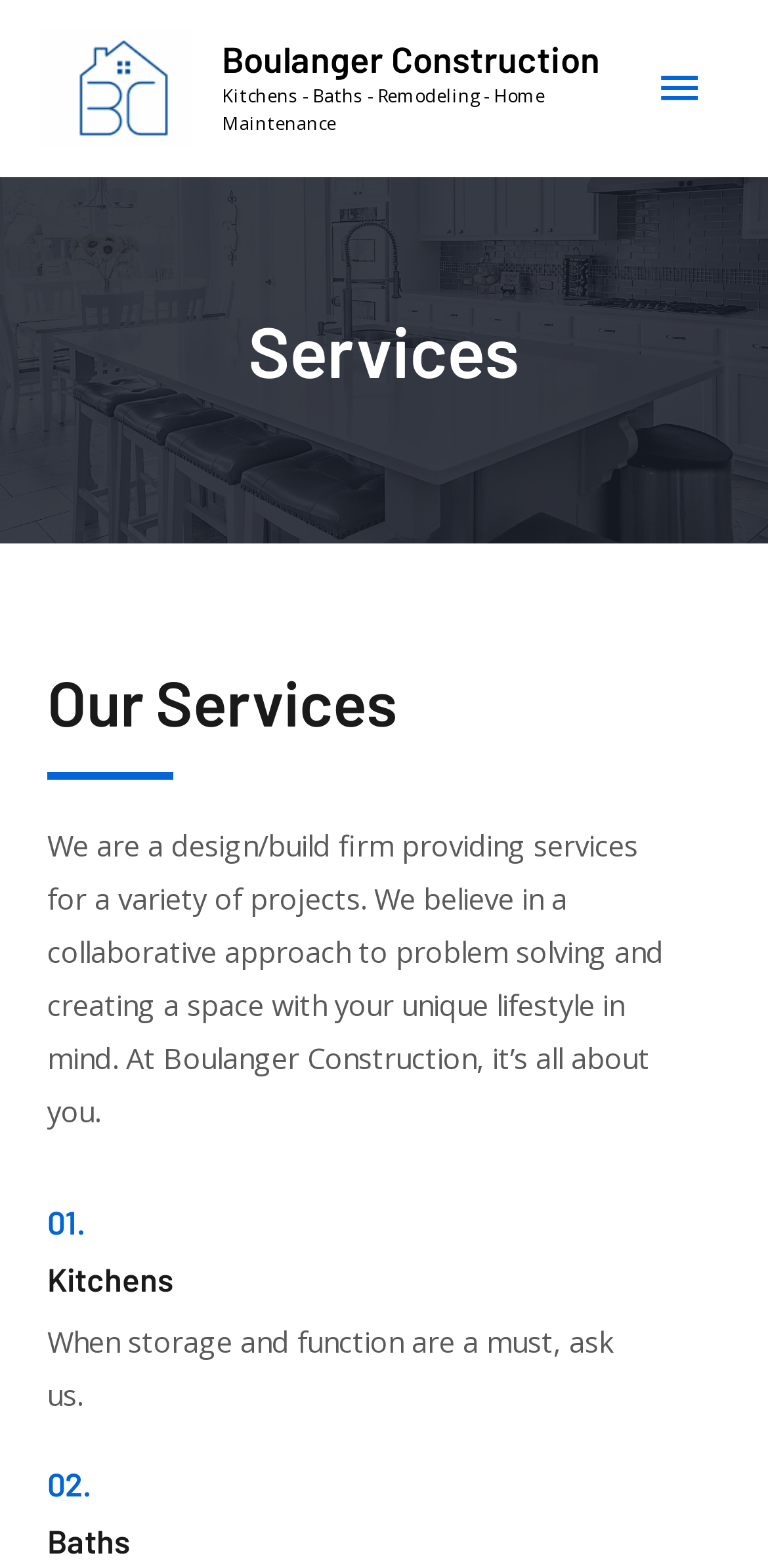What is the focus of Boulanger Construction's services?
Look at the image and construct a detailed response to the question.

According to the static text 'We believe in a collaborative approach to problem solving and creating a space with your unique lifestyle in mind.', the focus of Boulanger Construction's services is on the client's unique lifestyle.